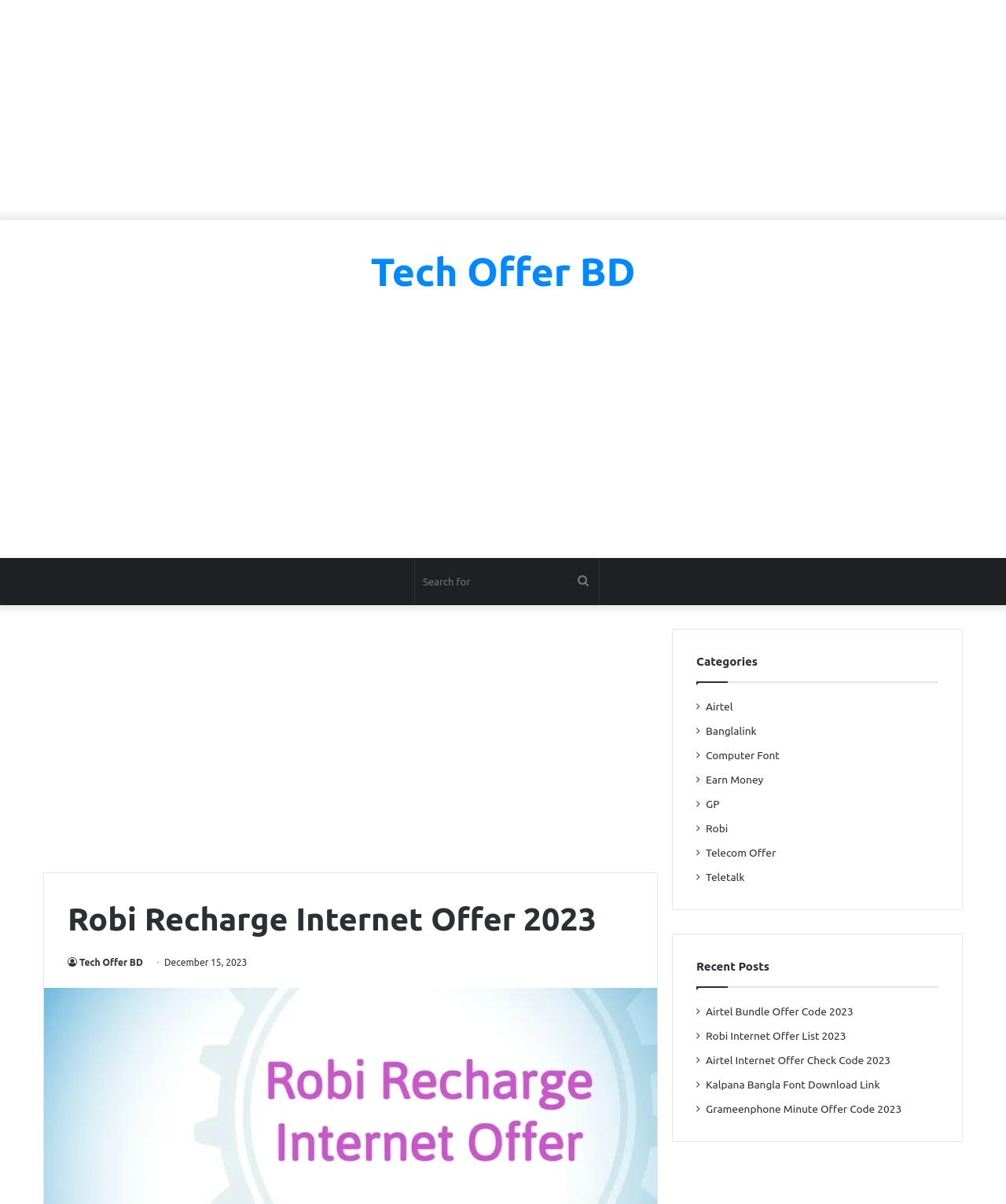Determine the bounding box coordinates for the clickable element required to fulfill the instruction: "View Airtel Bundle Offer Code 2023". Provide the coordinates as four float numbers between 0 and 1, i.e., [left, top, right, bottom].

[0.702, 0.835, 0.848, 0.845]